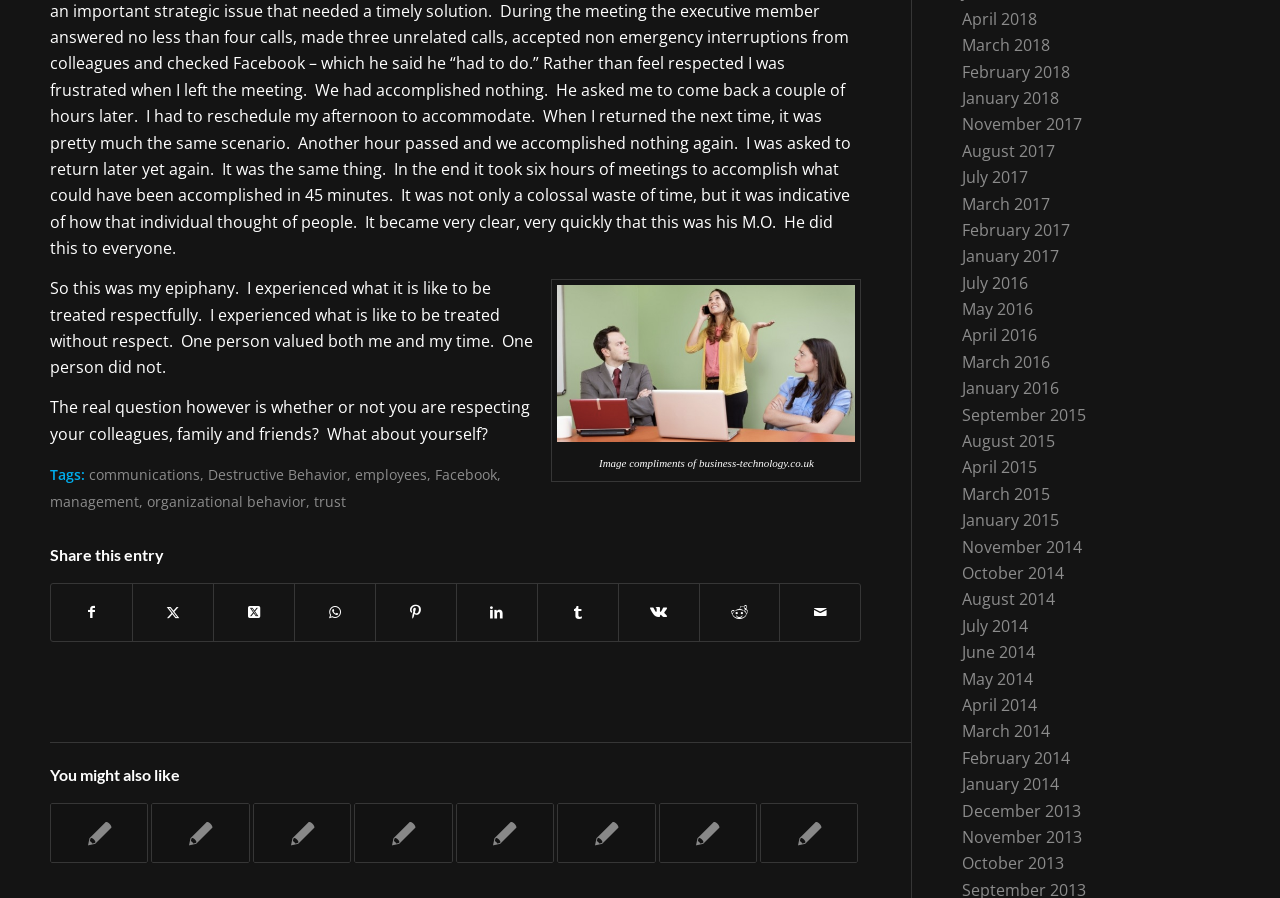Using details from the image, please answer the following question comprehensively:
What is the topic of the article?

The article is about the author's epiphany regarding respect, and how it is treated by others. The text mentions the author's experience of being treated respectfully and disrespectfully, and questions whether the reader respects their colleagues, family, and friends.